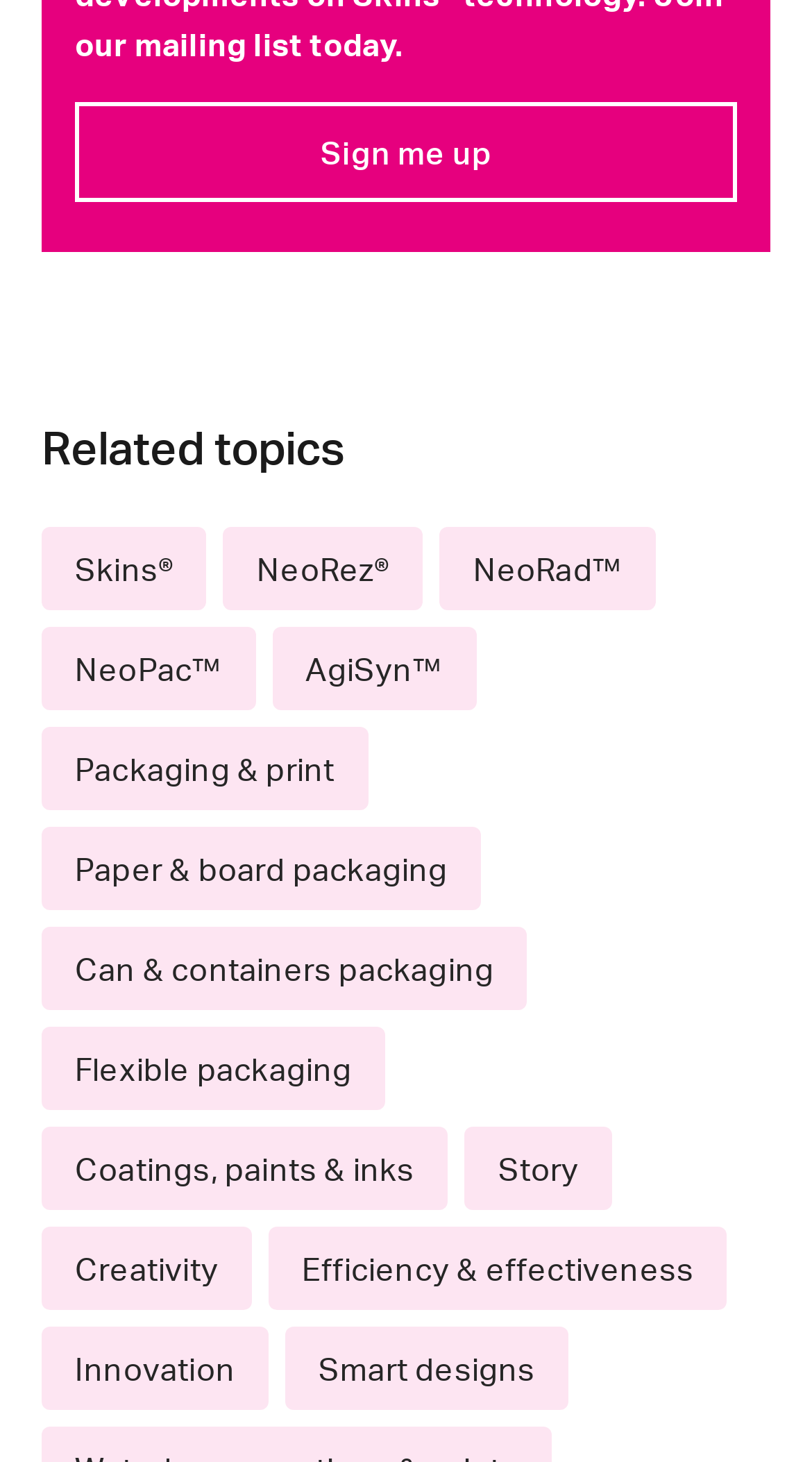Identify and provide the bounding box for the element described by: "Coatings, paints & inks".

[0.051, 0.771, 0.552, 0.828]